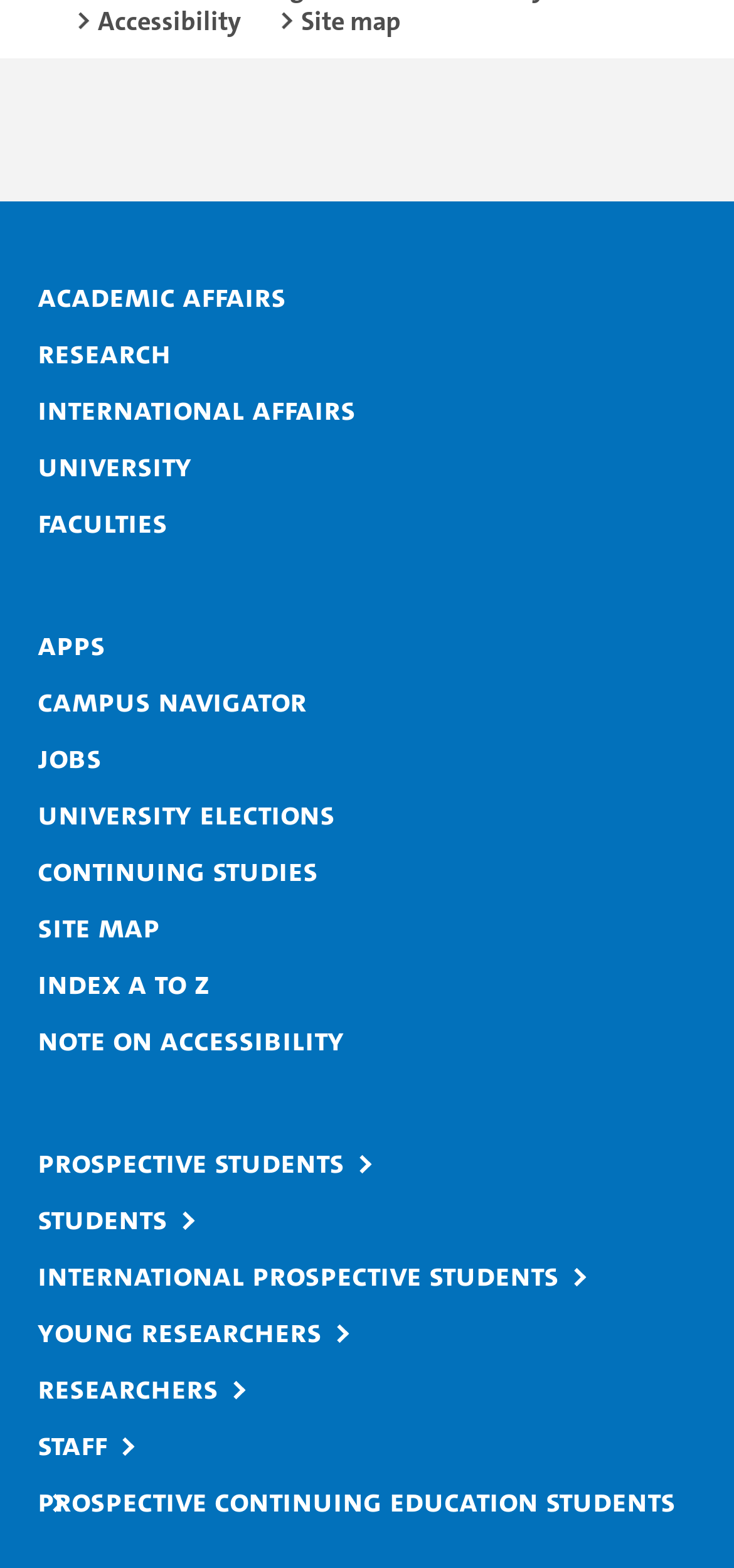Determine the bounding box coordinates of the clickable region to follow the instruction: "read about Mark Blankenship".

None